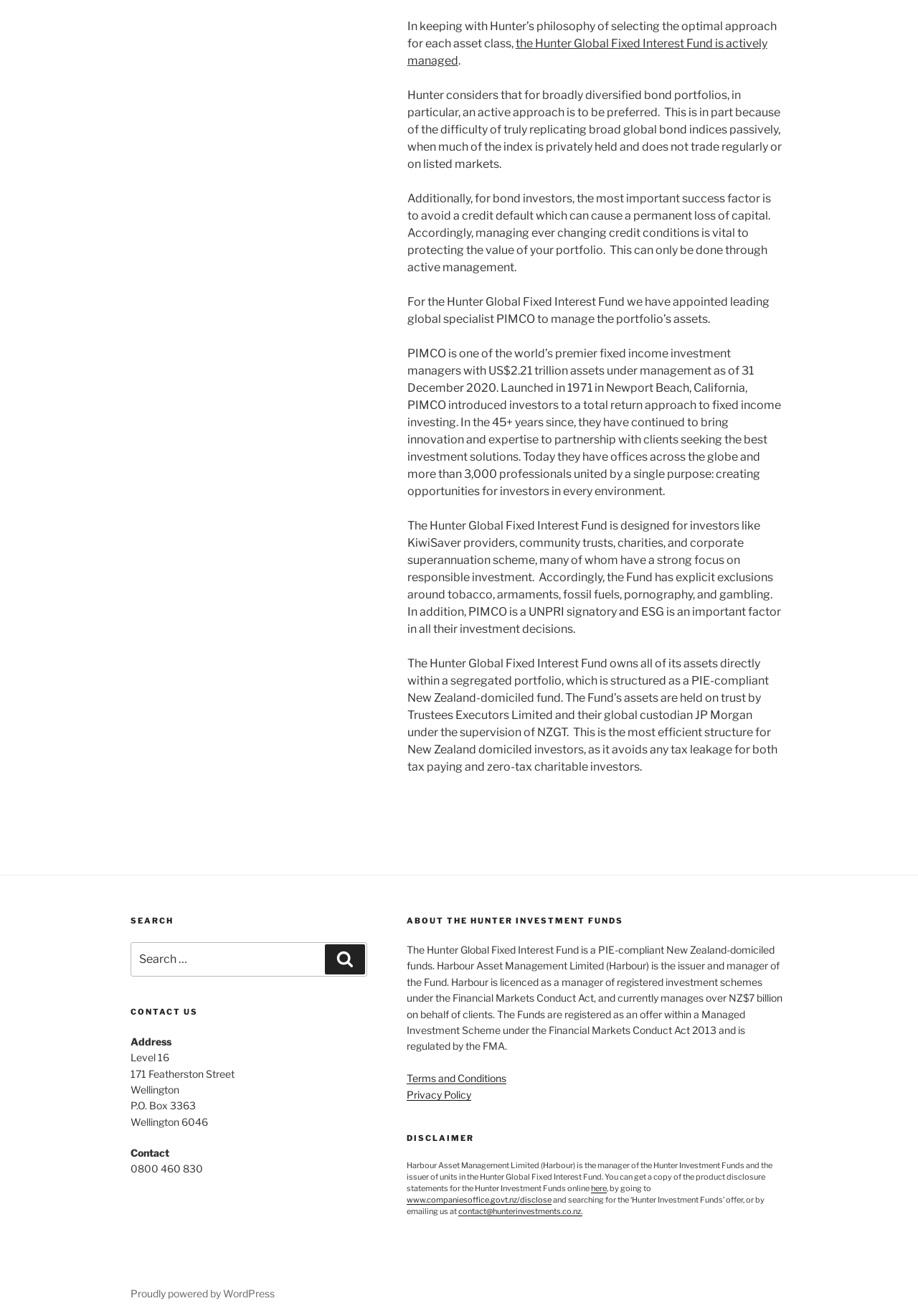Refer to the image and offer a detailed explanation in response to the question: What is the Hunter Global Fixed Interest Fund designed for?

According to the webpage, the Hunter Global Fixed Interest Fund is designed for investors like KiwiSaver providers, community trusts, charities, and corporate superannuation scheme, many of whom have a strong focus on responsible investment.